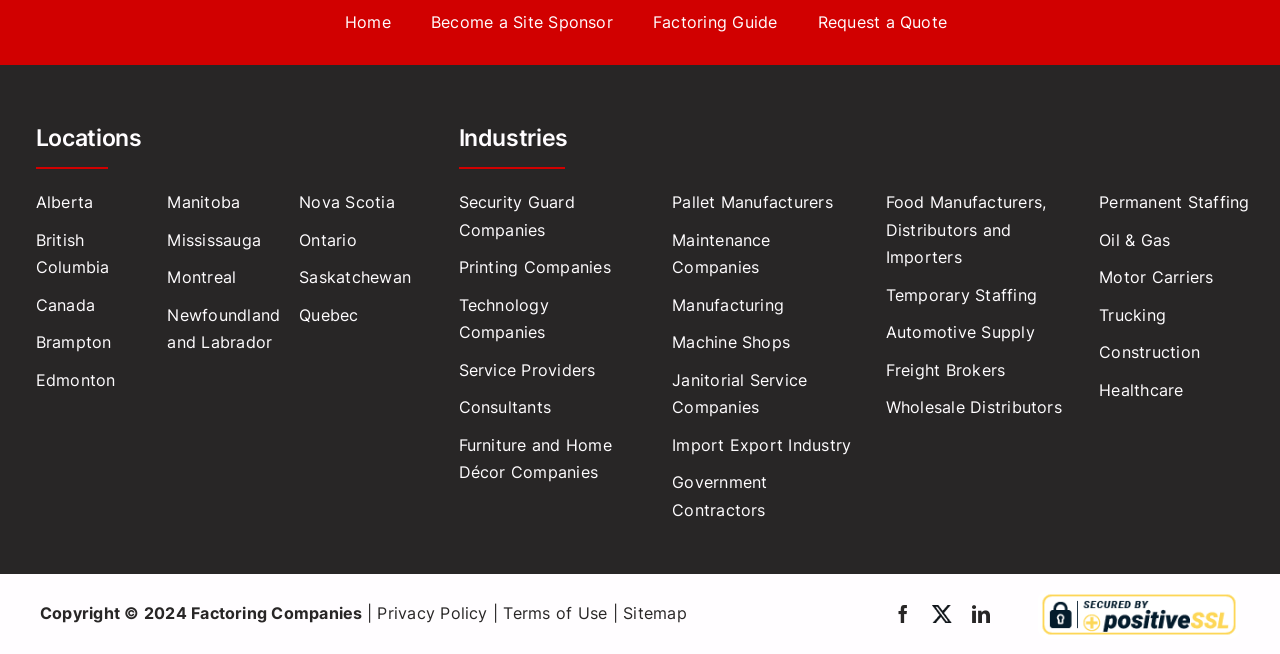What is the copyright year?
Please provide a comprehensive answer based on the information in the image.

I looked at the copyright text at the bottom of the page, which says 'Copyright © 2024'.